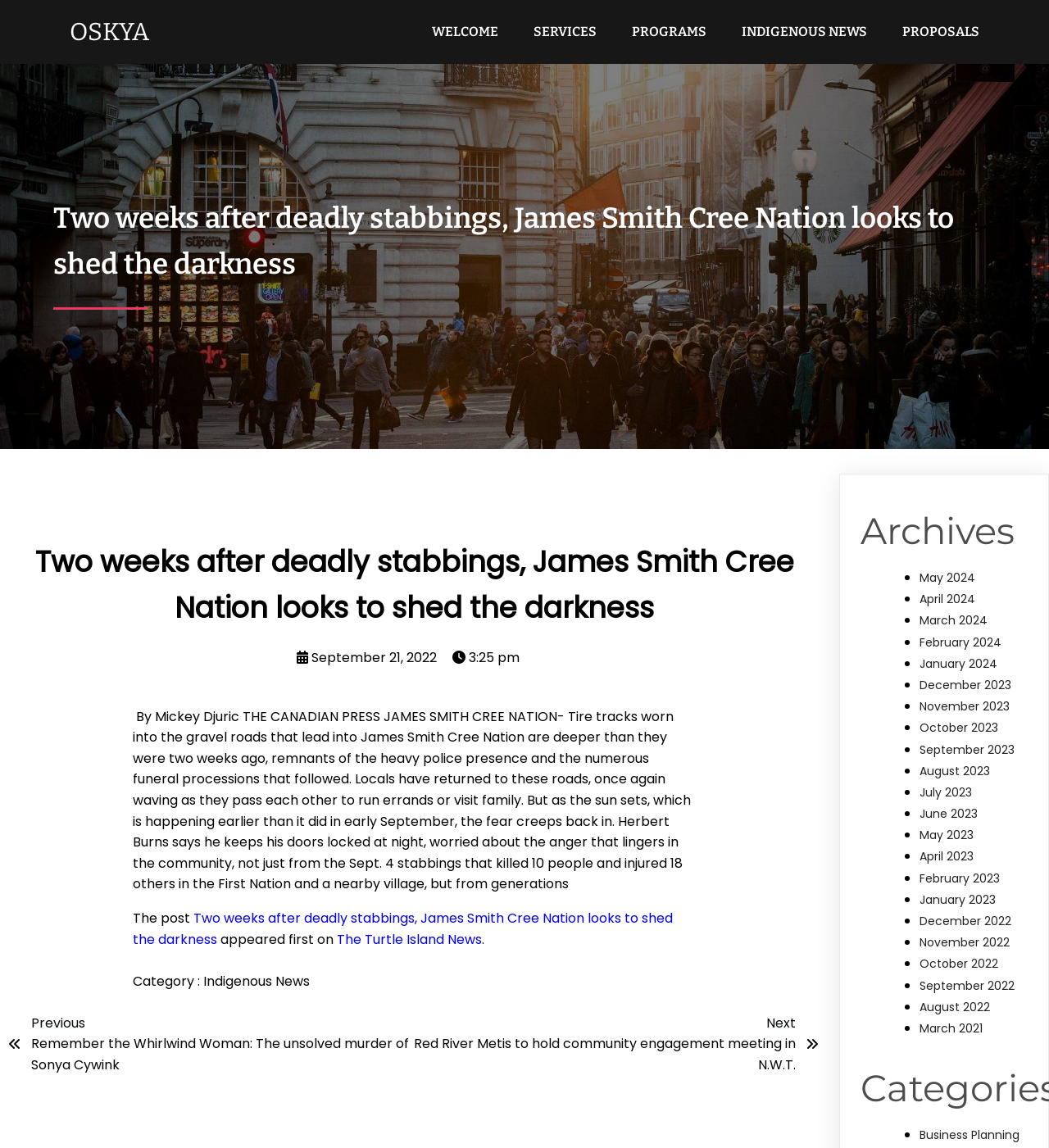Please identify the bounding box coordinates of the area that needs to be clicked to fulfill the following instruction: "Visit the Indigenous News category."

[0.193, 0.847, 0.295, 0.863]